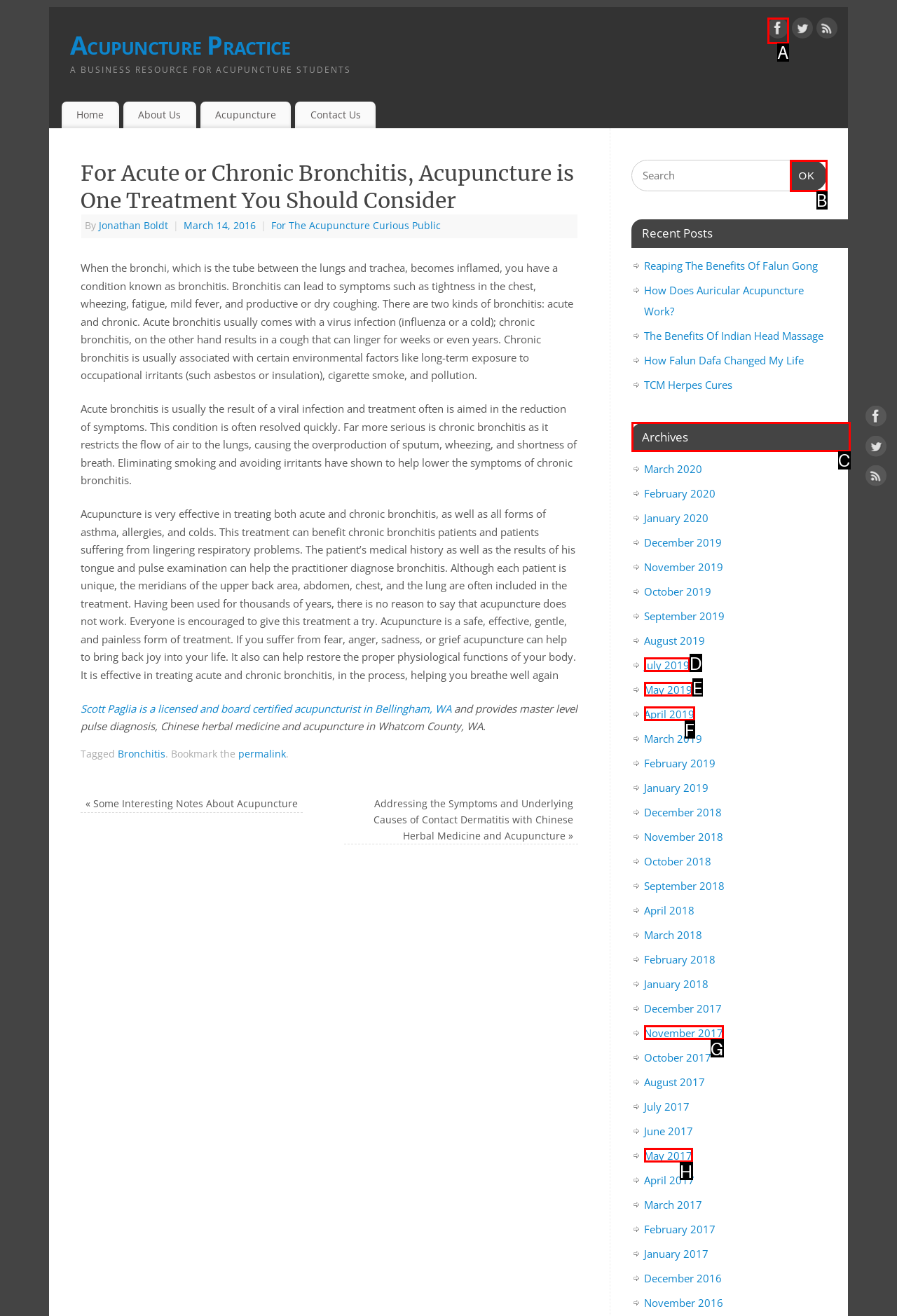Identify which lettered option to click to carry out the task: View archives. Provide the letter as your answer.

C